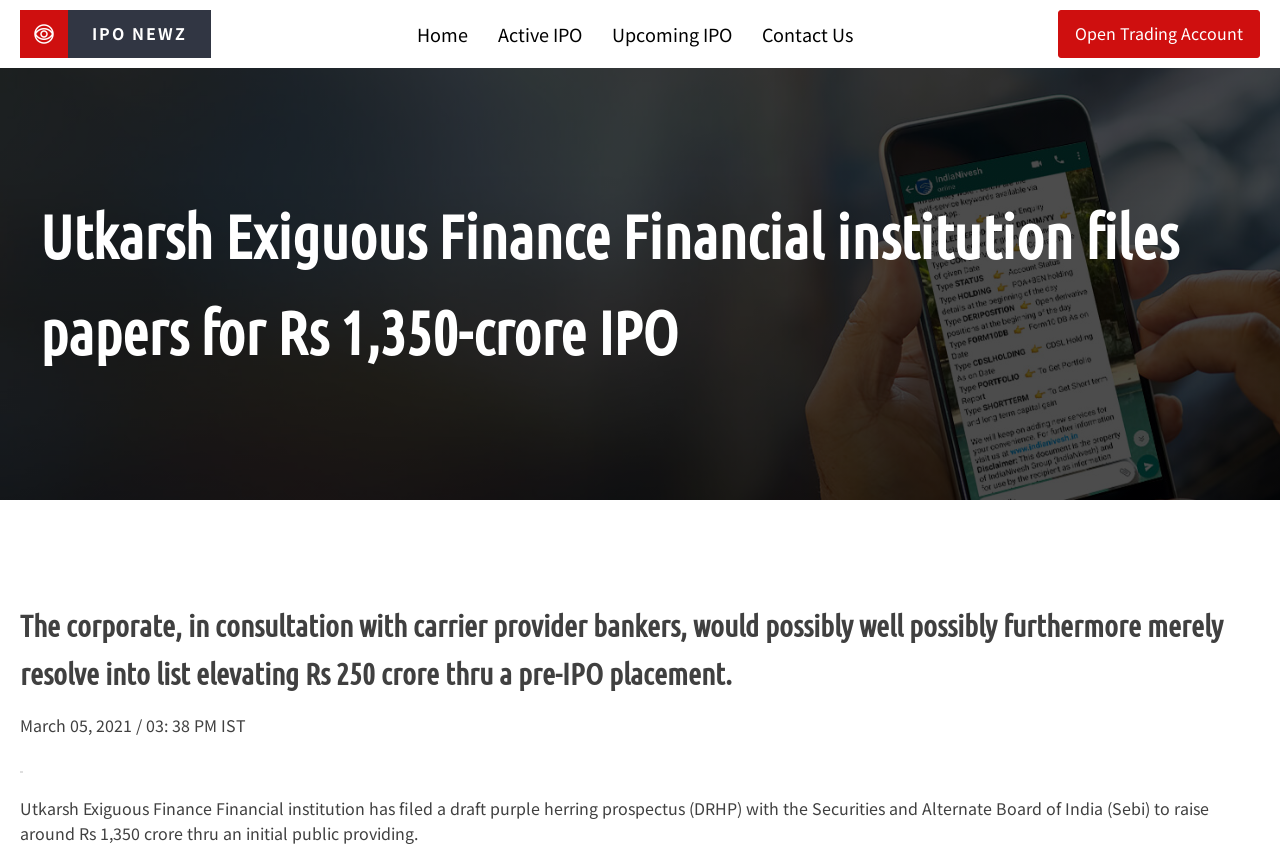Show the bounding box coordinates for the HTML element described as: "Upcoming IPO".

[0.478, 0.023, 0.571, 0.057]